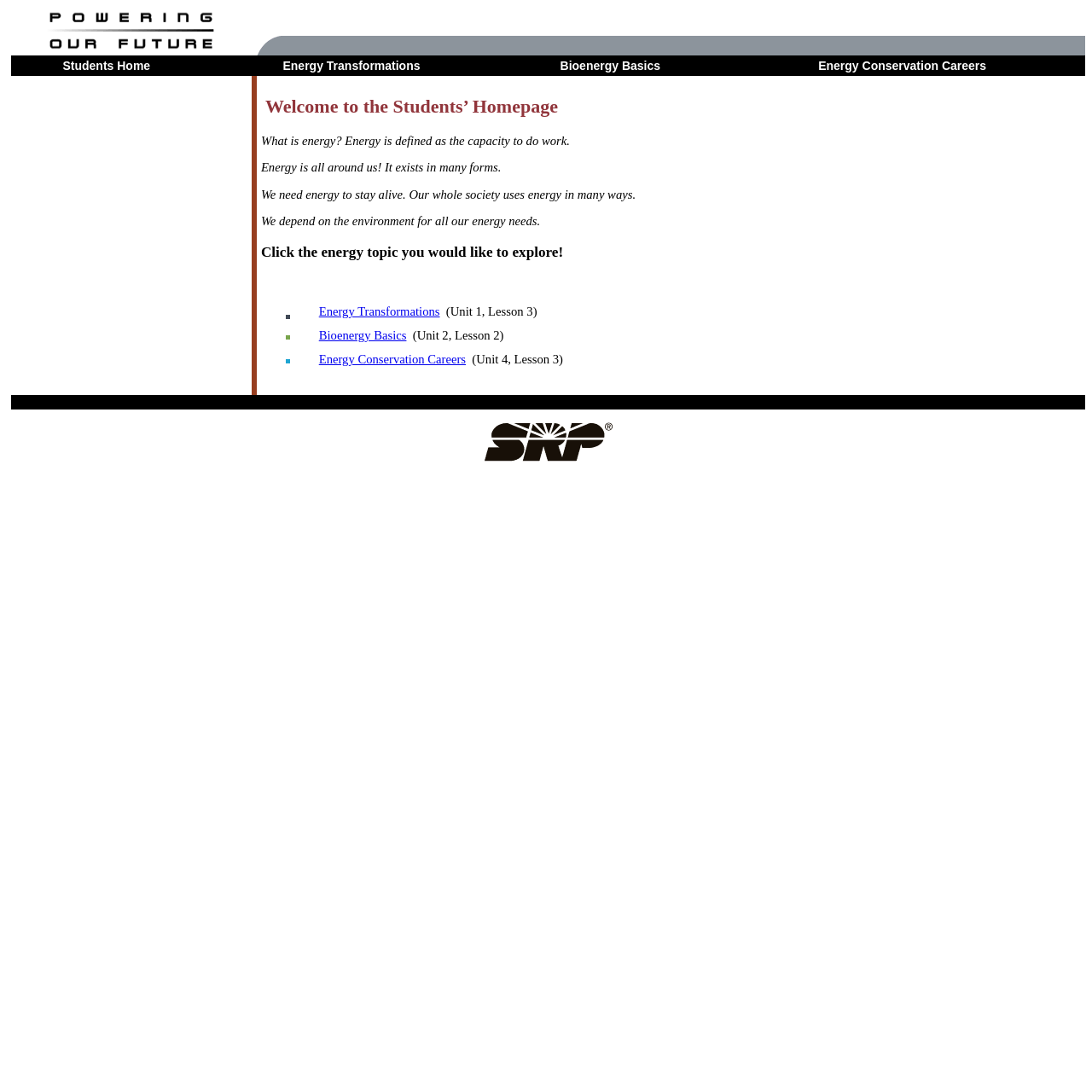Provide a thorough description of the webpage's content and layout.

The webpage is titled "Powering Our Future Student Website" and appears to be an educational resource for students. At the top of the page, there is a logo image with the text "Powering Our Future -" next to it. Below this, there is a row of four links: "Students Home", "Energy Transformations", "Bioenergy Basics", and "Energy Conservation Careers". 

The main content of the page is divided into two sections. The first section is a welcome message that introduces the concept of energy, explaining that it is the capacity to do work and exists in many forms. The second section is a list of energy topics that students can explore, including "Energy Transformations", "Bioenergy Basics", and "Energy Conservation Careers". Each topic has a corresponding link and is accompanied by a small image.

There are a total of five images on the page, including the logo image at the top. The other four images are small and appear next to the energy topic links. The page has a clean and organized layout, making it easy to navigate and find the desired information.